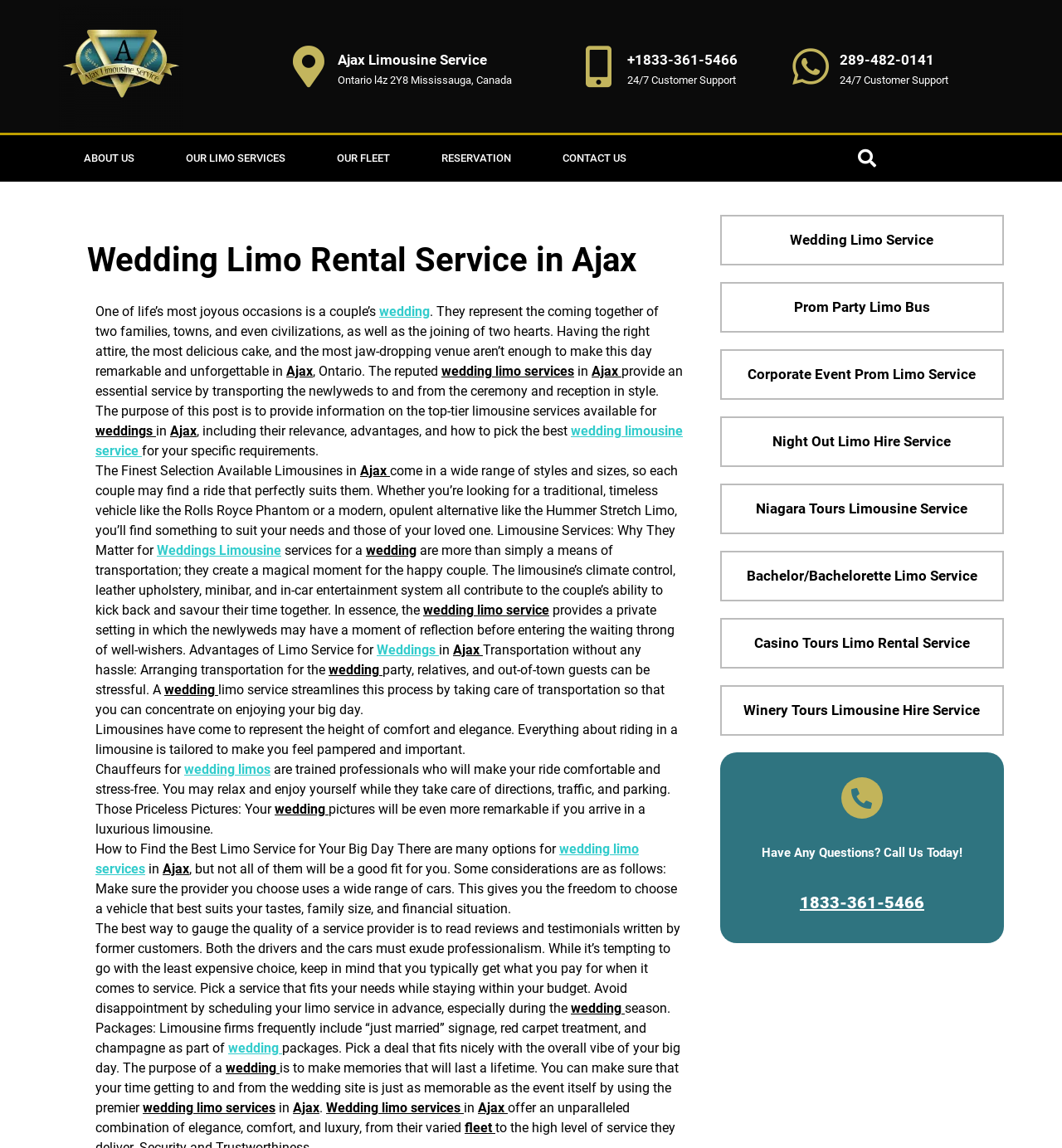What is the headline of the webpage?

Wedding Limo Rental Service in Ajax